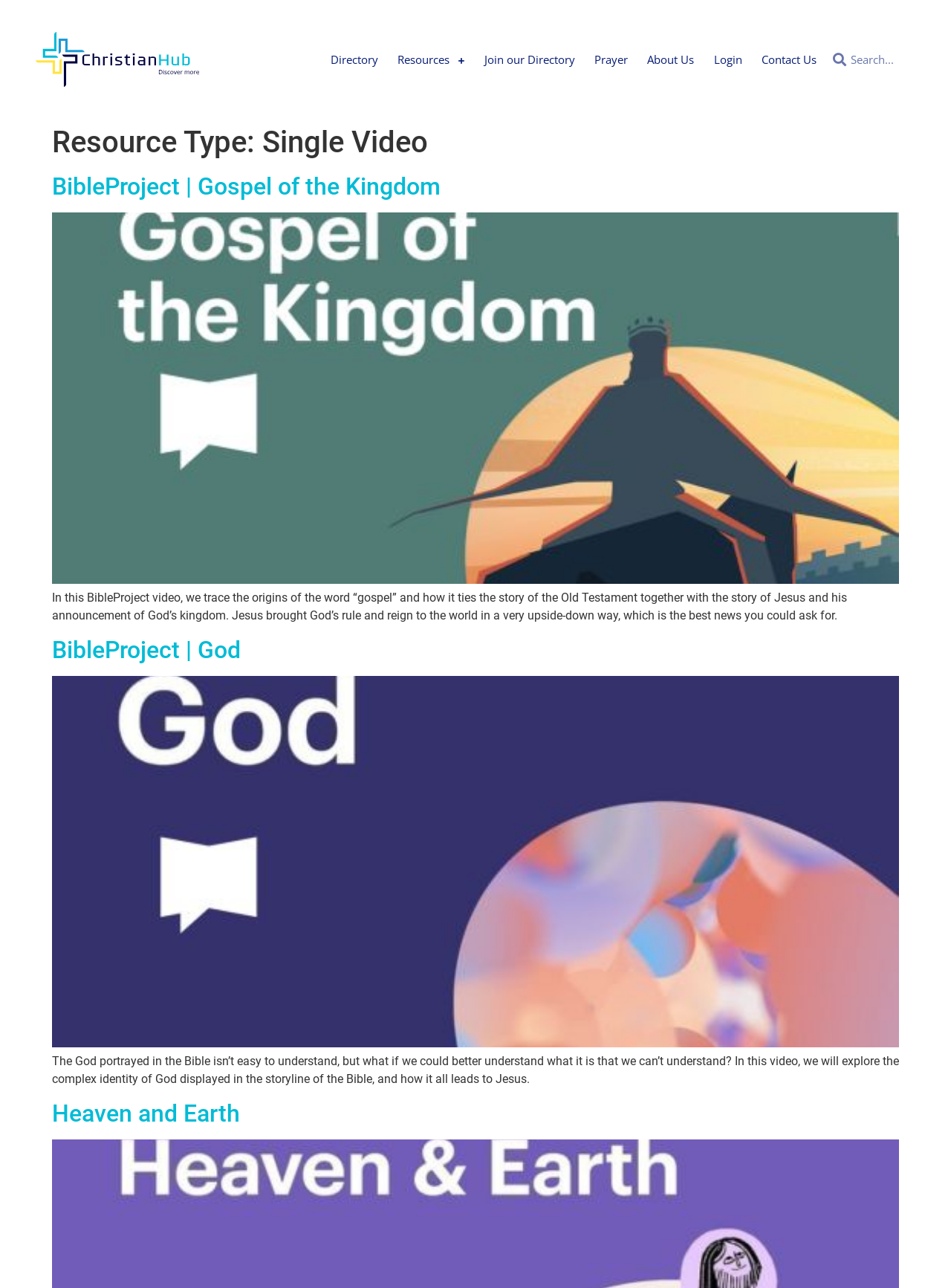Answer briefly with one word or phrase:
How many links are in the top navigation menu?

7